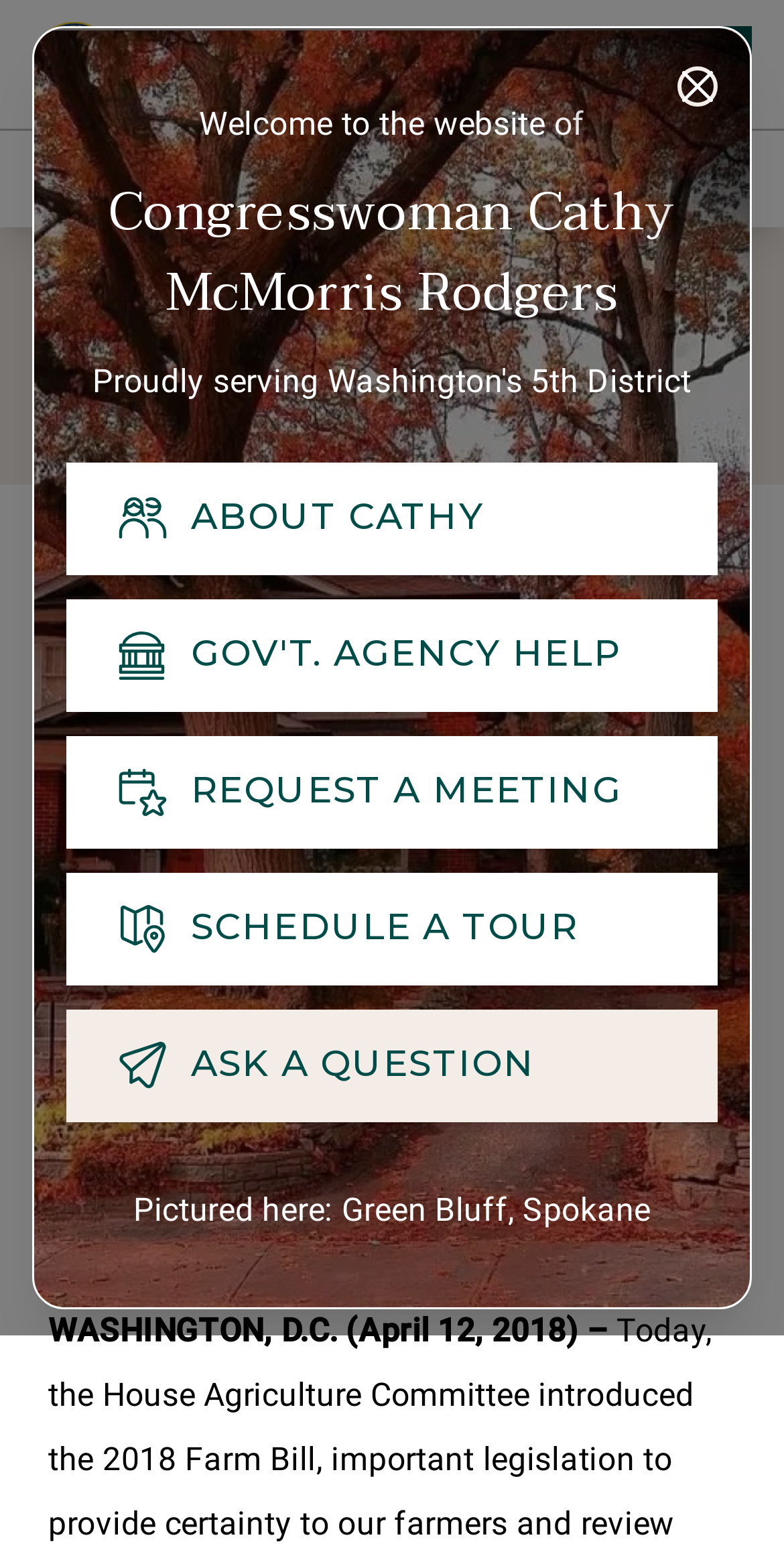Highlight the bounding box coordinates of the region I should click on to meet the following instruction: "Click the 'Agriculture' link".

[0.328, 0.7, 0.654, 0.745]